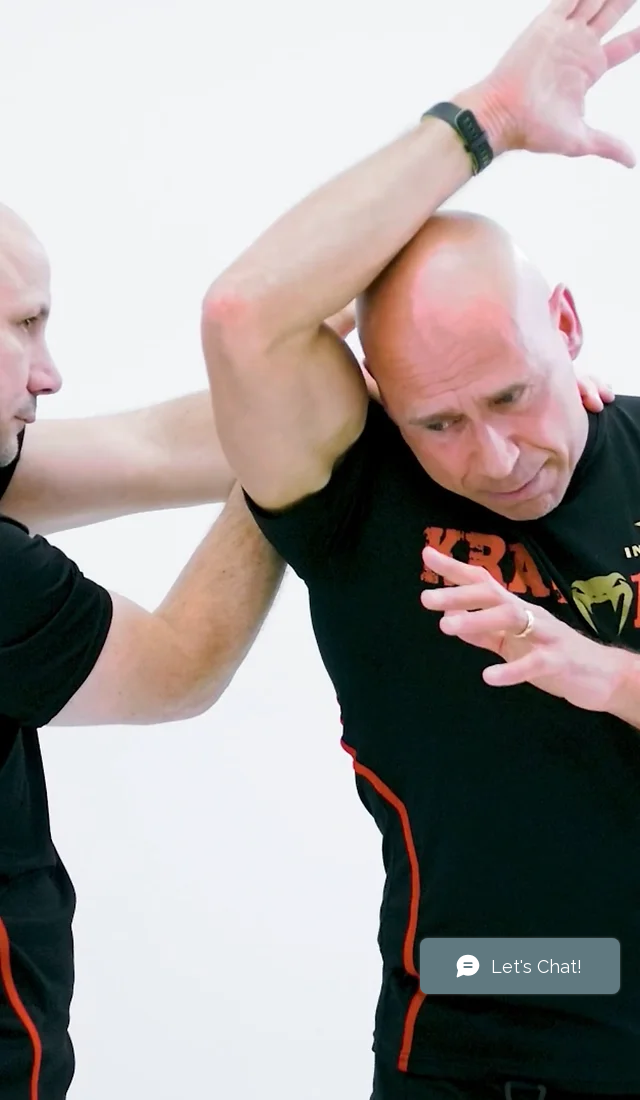Give a detailed account of the elements present in the image.

The image captures a dynamic training moment in Krav Maga, showcasing two practitioners engaged in a hands-on demonstration. On the left, an instructor with a closely shaved head and a focused expression is guiding his partner through a self-defense technique. The second individual, also bald and dressed in a black training shirt with red accents, appears to be in a defensive position, actively responding to the instructor's guidance. Their body language suggests a deep concentration on the movements, highlighting the emphasis on technique and mutual trust inherent in martial arts training. The background is a plain white, enhancing the clarity of their interaction and emphasizing the intensity of the lesson. This scene reflects the commitment to skill development and the camaraderie typical of the Spartans Academy of Krav Maga.